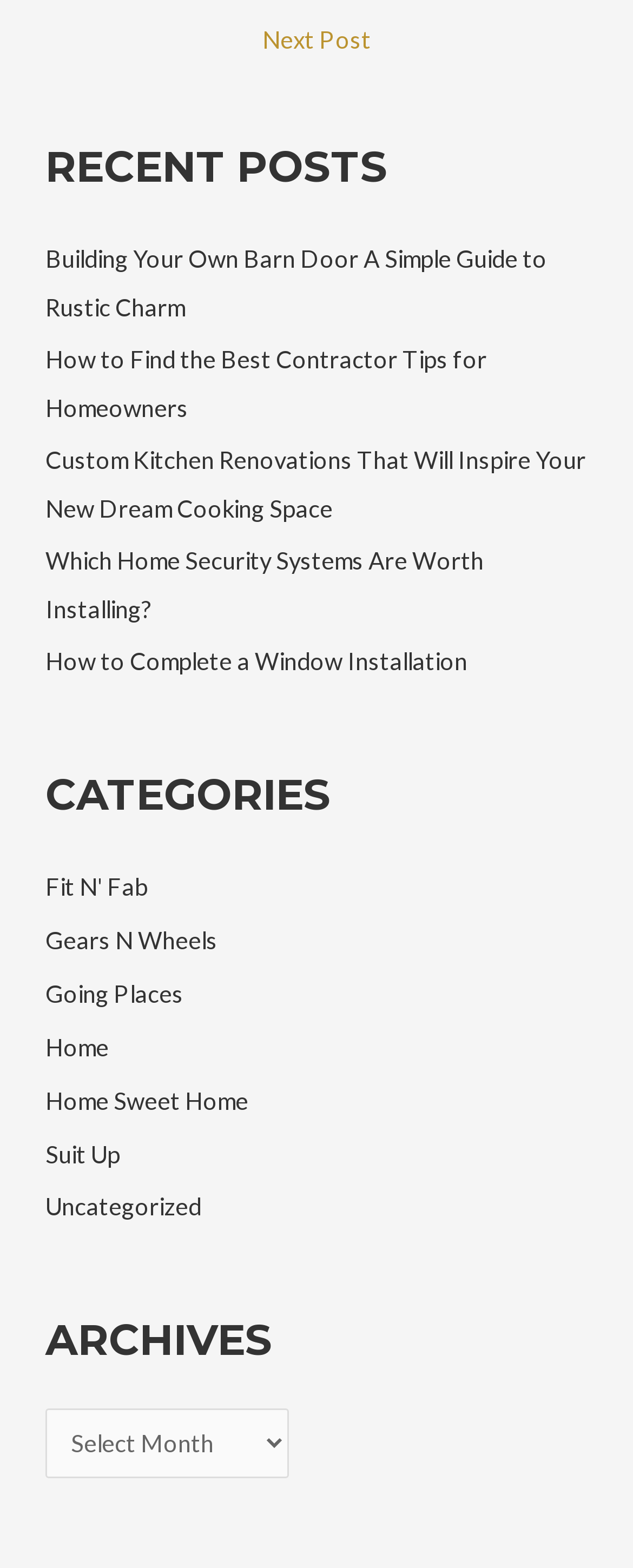Determine the bounding box coordinates of the region that needs to be clicked to achieve the task: "Read 'Building Your Own Barn Door A Simple Guide to Rustic Charm'".

[0.071, 0.157, 0.864, 0.204]